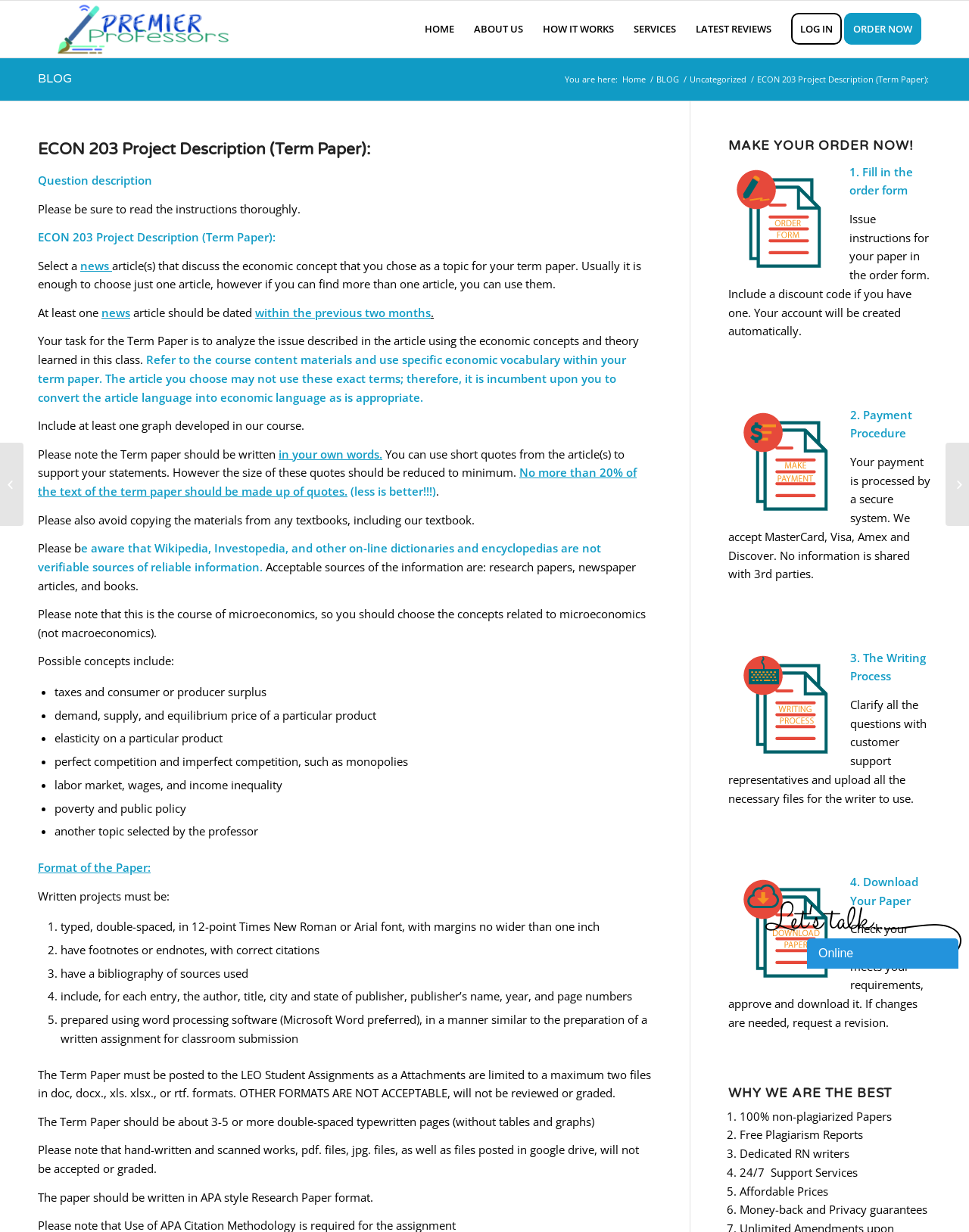Predict the bounding box coordinates of the UI element that matches this description: "HOME". The coordinates should be in the format [left, top, right, bottom] with each value between 0 and 1.

[0.428, 0.001, 0.479, 0.047]